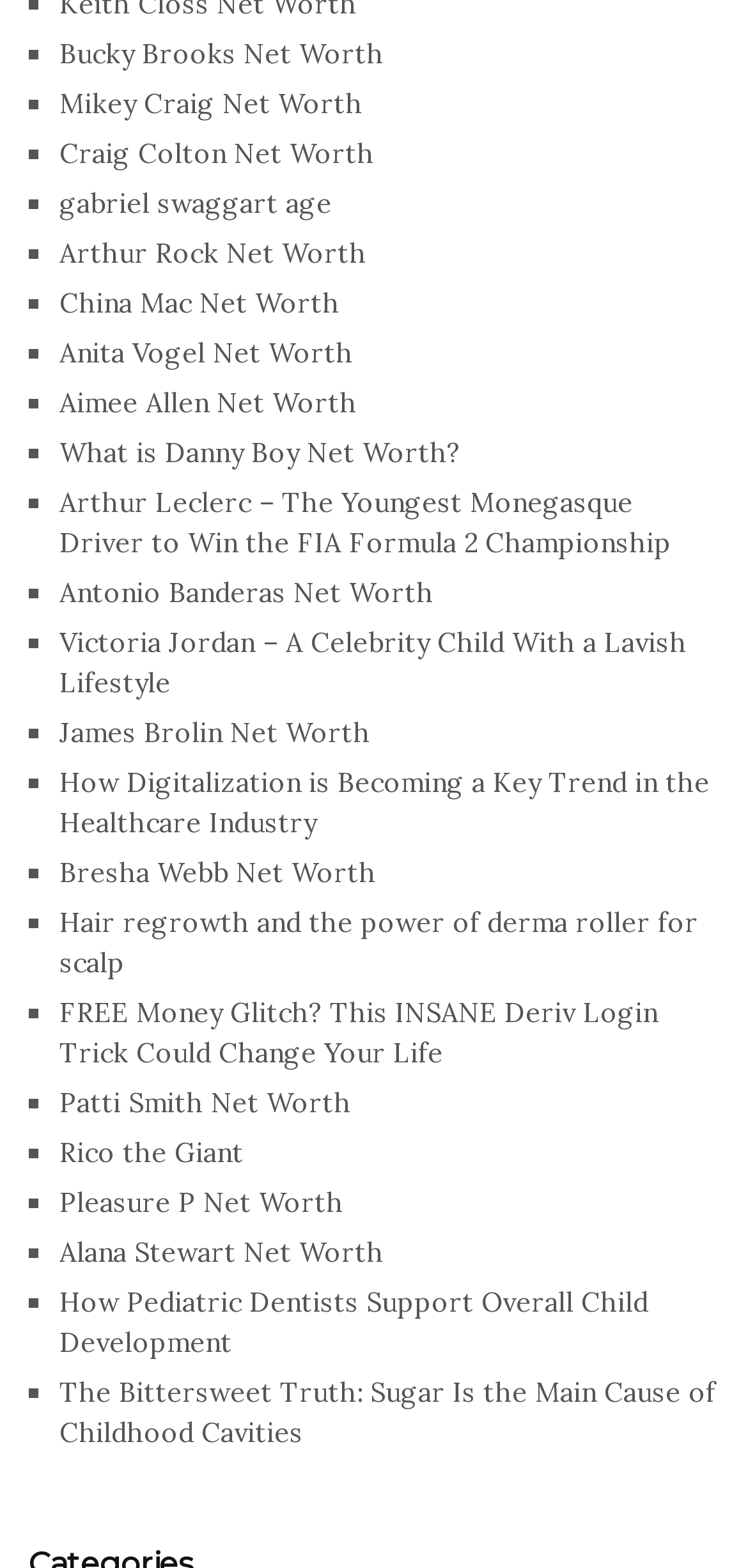What is the tone of the webpage?
Could you give a comprehensive explanation in response to this question?

The webpage appears to be informative in tone, providing factual information about various individuals without expressing a personal opinion or bias. The links are presented in a straightforward and objective manner, suggesting that the webpage is intended to educate or inform readers rather than entertain or persuade them.